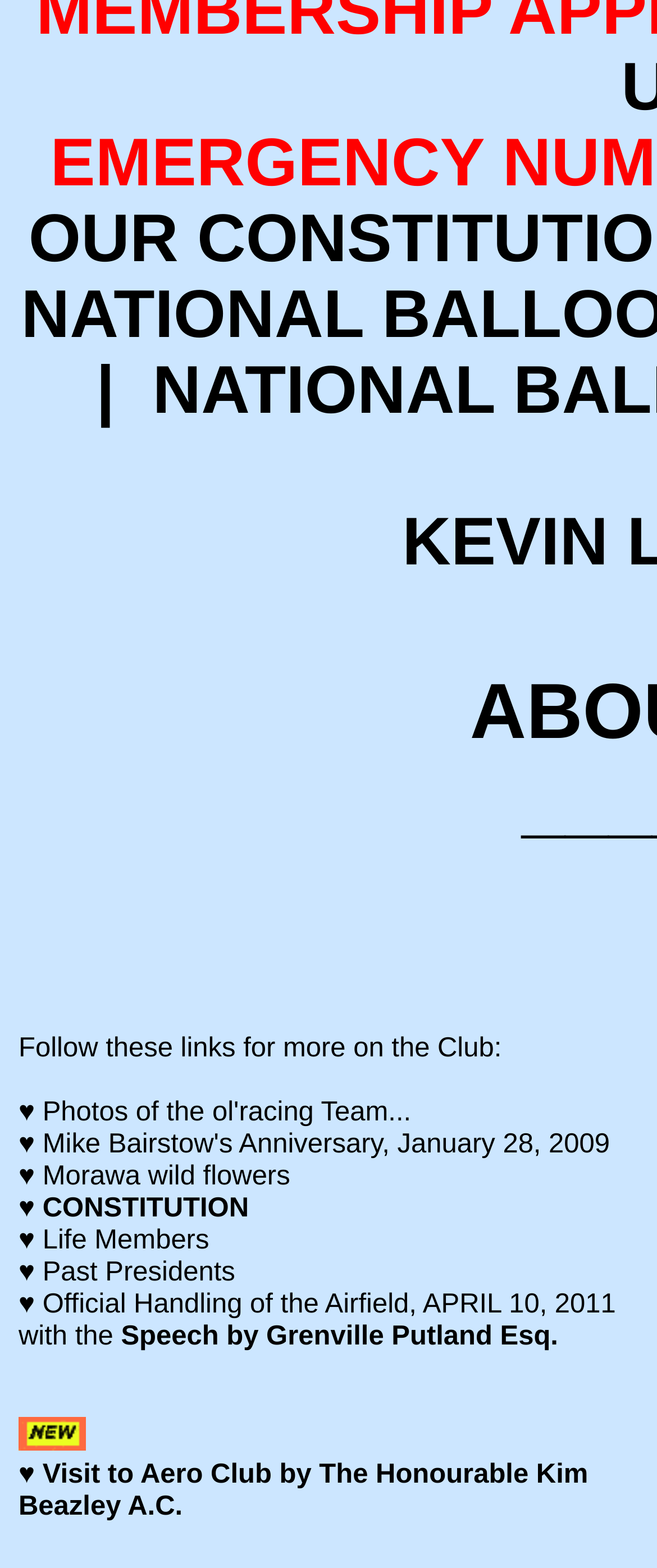Provide a thorough and detailed response to the question by examining the image: 
What is the name of the honourable person who visited the Aero Club?

The webpage contains a link '♥ Visit to Aero Club by The Honourable Kim Beazley A.C.', which suggests that the honourable person who visited the Aero Club is Kim Beazley A.C.